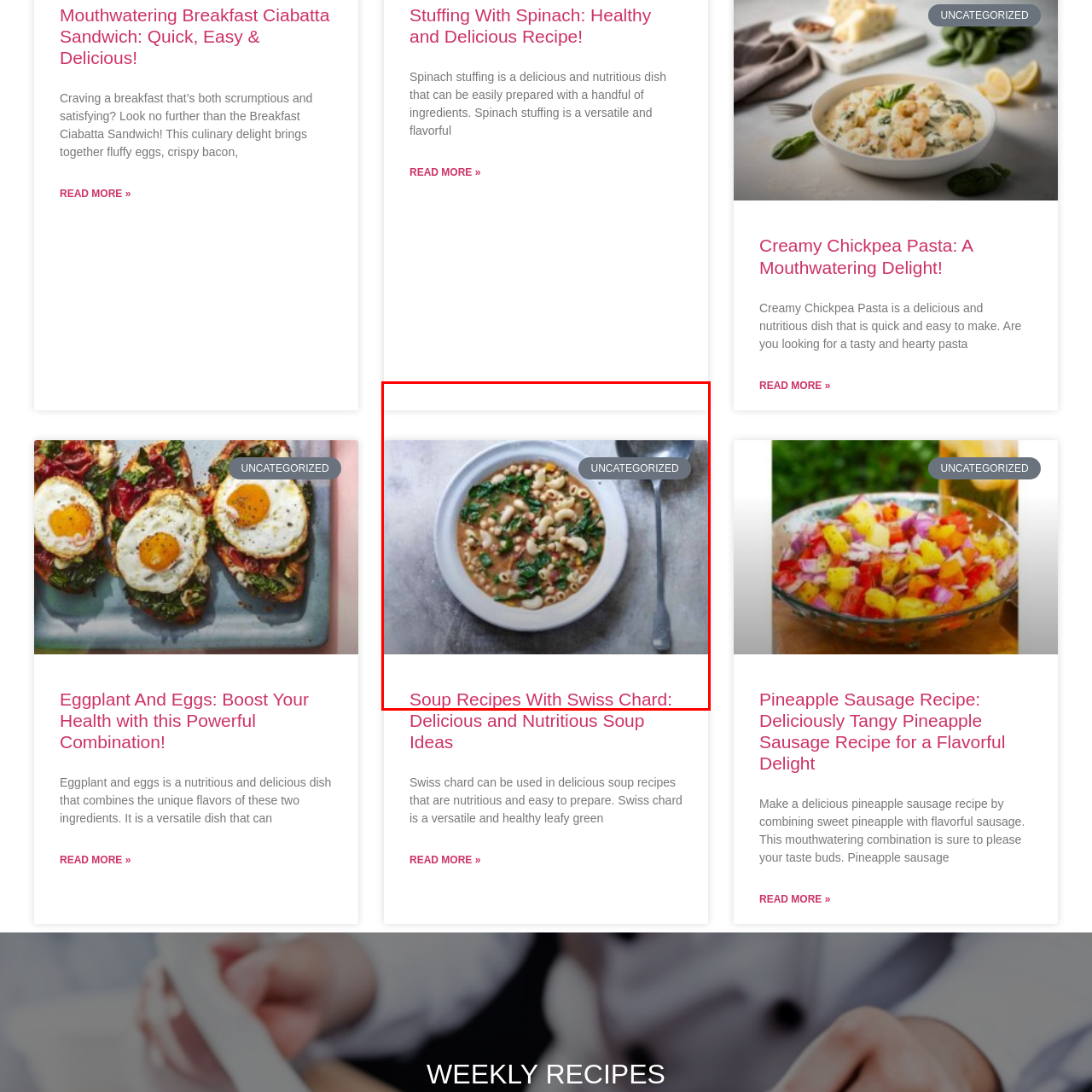Direct your attention to the image encased in a red frame, What is the tone of the caption? Please answer in one word or a brief phrase.

Inviting